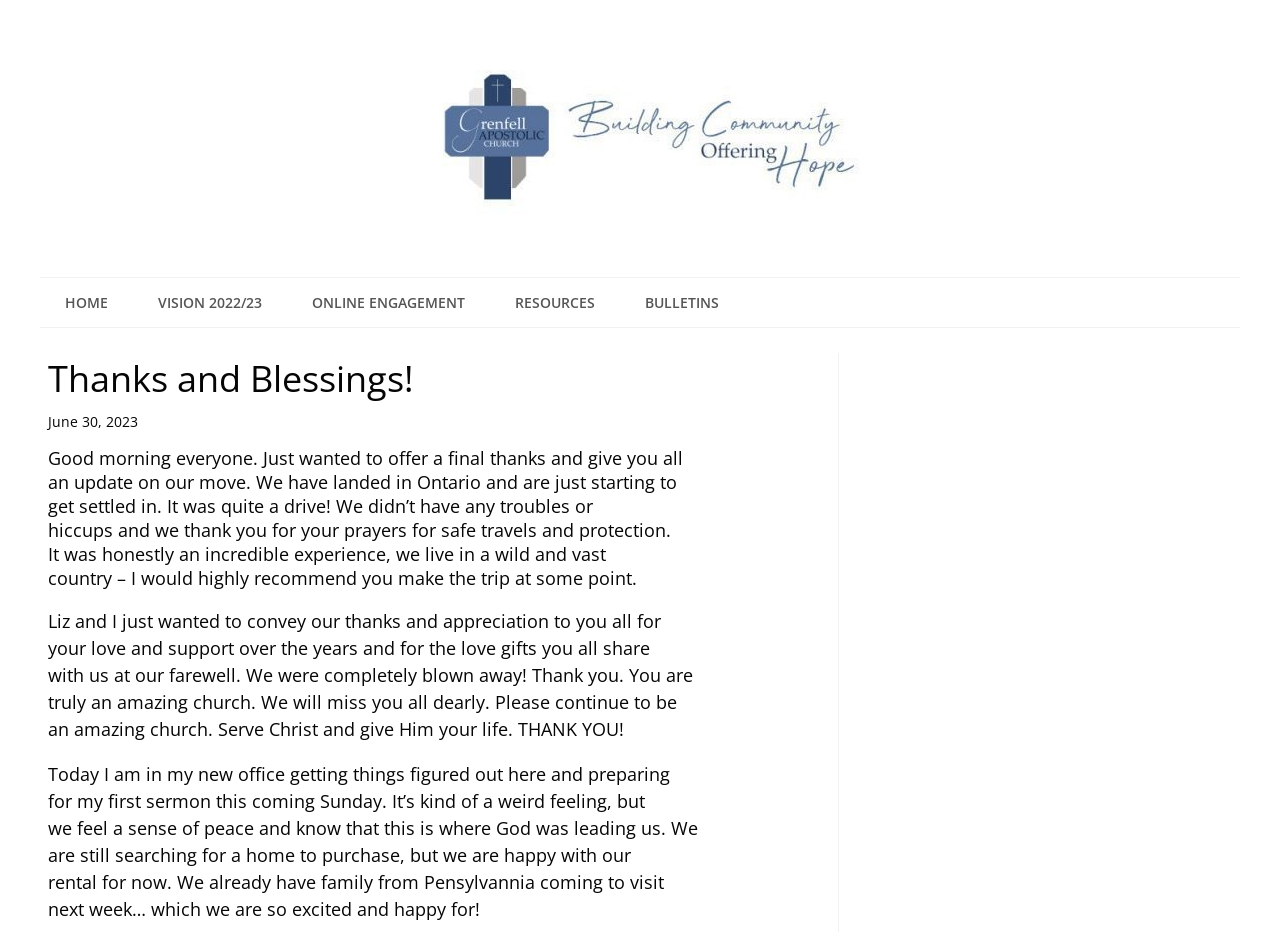Based on the element description: "title="Grenfell Apostolic Church"", identify the bounding box coordinates for this UI element. The coordinates must be four float numbers between 0 and 1, listed as [left, top, right, bottom].

[0.305, 0.106, 0.695, 0.264]